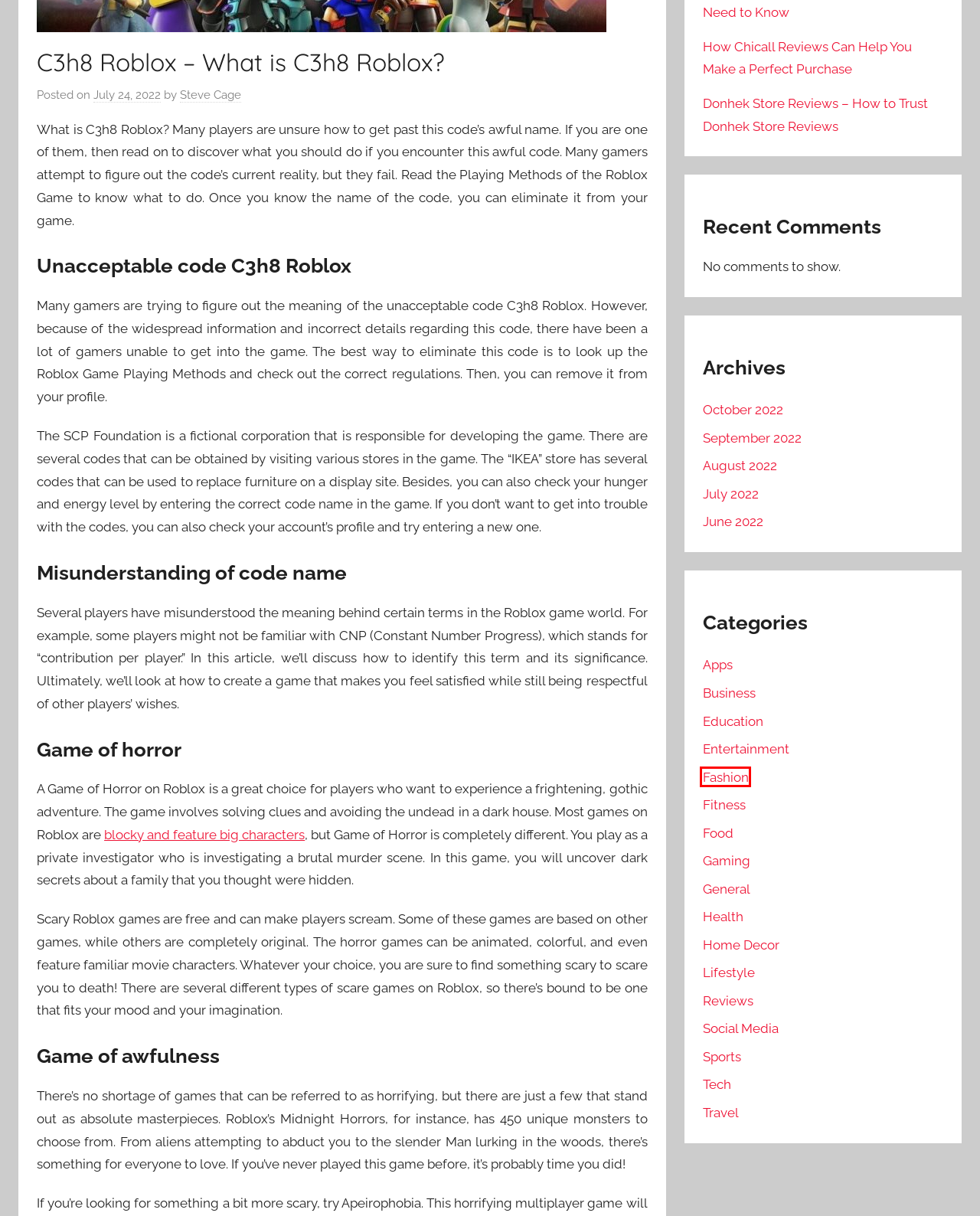Look at the screenshot of the webpage and find the element within the red bounding box. Choose the webpage description that best fits the new webpage that will appear after clicking the element. Here are the candidates:
A. October 2022 - JourPress
B. Education Archives - JourPress
C. Entertainment Archives - JourPress
D. General Archives - JourPress
E. Apps Archives - JourPress
F. Fashion Archives - JourPress
G. Lifestyle Archives - JourPress
H. Sports Archives - JourPress

F